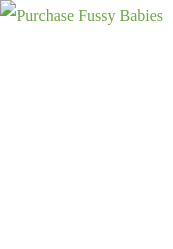Refer to the screenshot and give an in-depth answer to this question: What is the name of the ebook being promoted?

The caption explicitly mentions that the image is associated with the promotion of the 'Fussy Babies' ebook, indicating that the ebook being promoted is indeed 'Fussy Babies'.